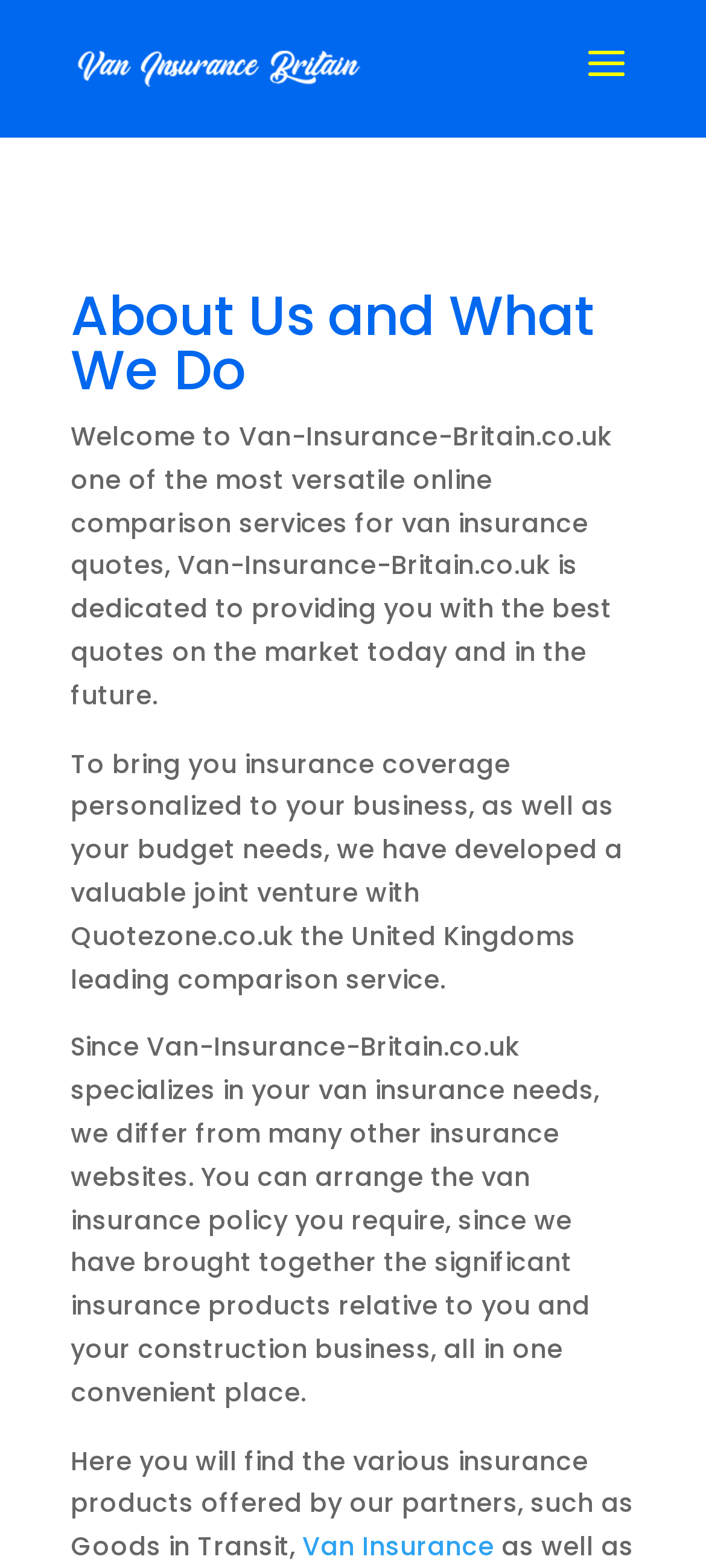Locate and generate the text content of the webpage's heading.

About Us and What We Do